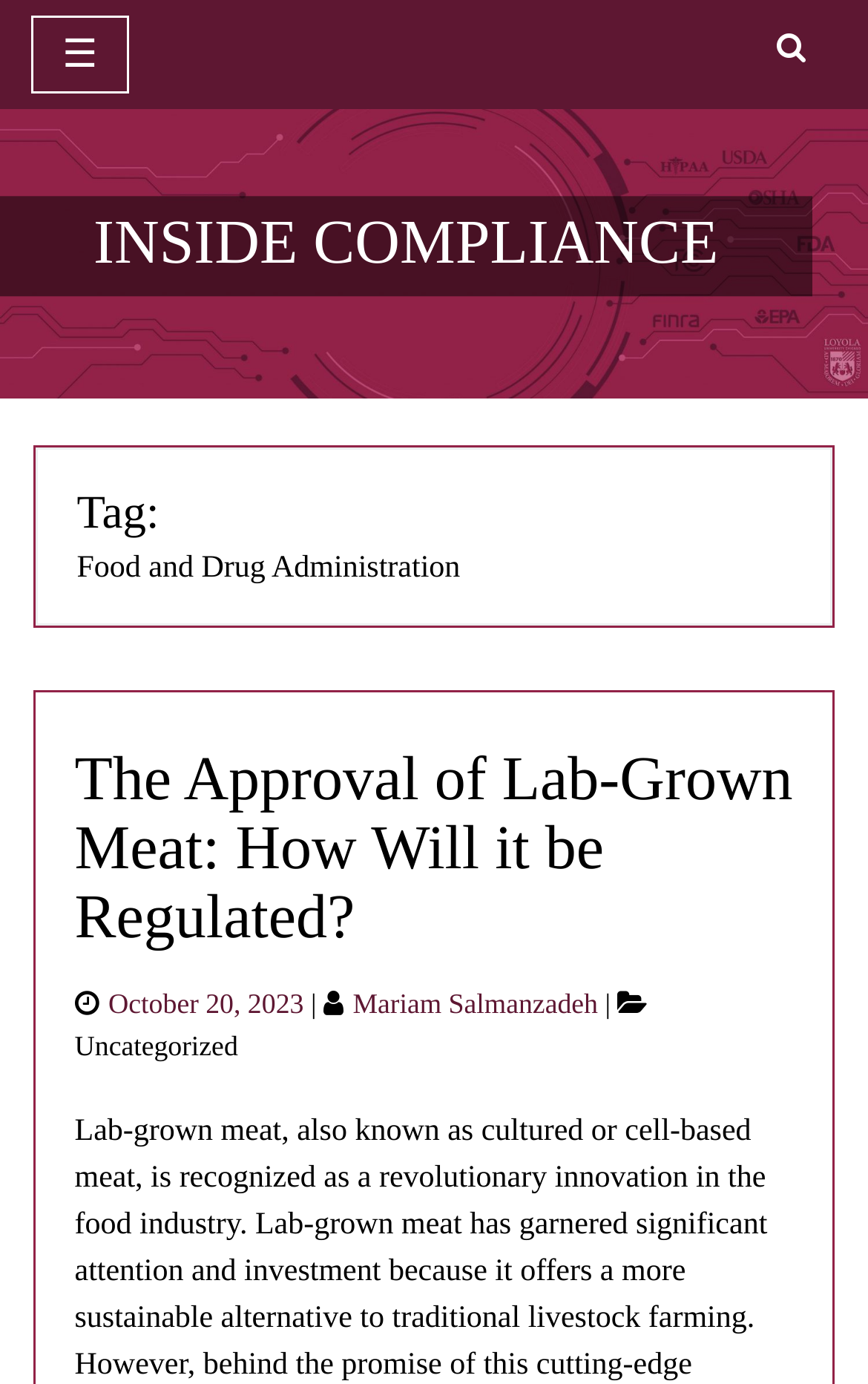Extract the bounding box coordinates for the UI element described by the text: "October 20, 2023". The coordinates should be in the form of [left, top, right, bottom] with values between 0 and 1.

[0.125, 0.715, 0.35, 0.737]